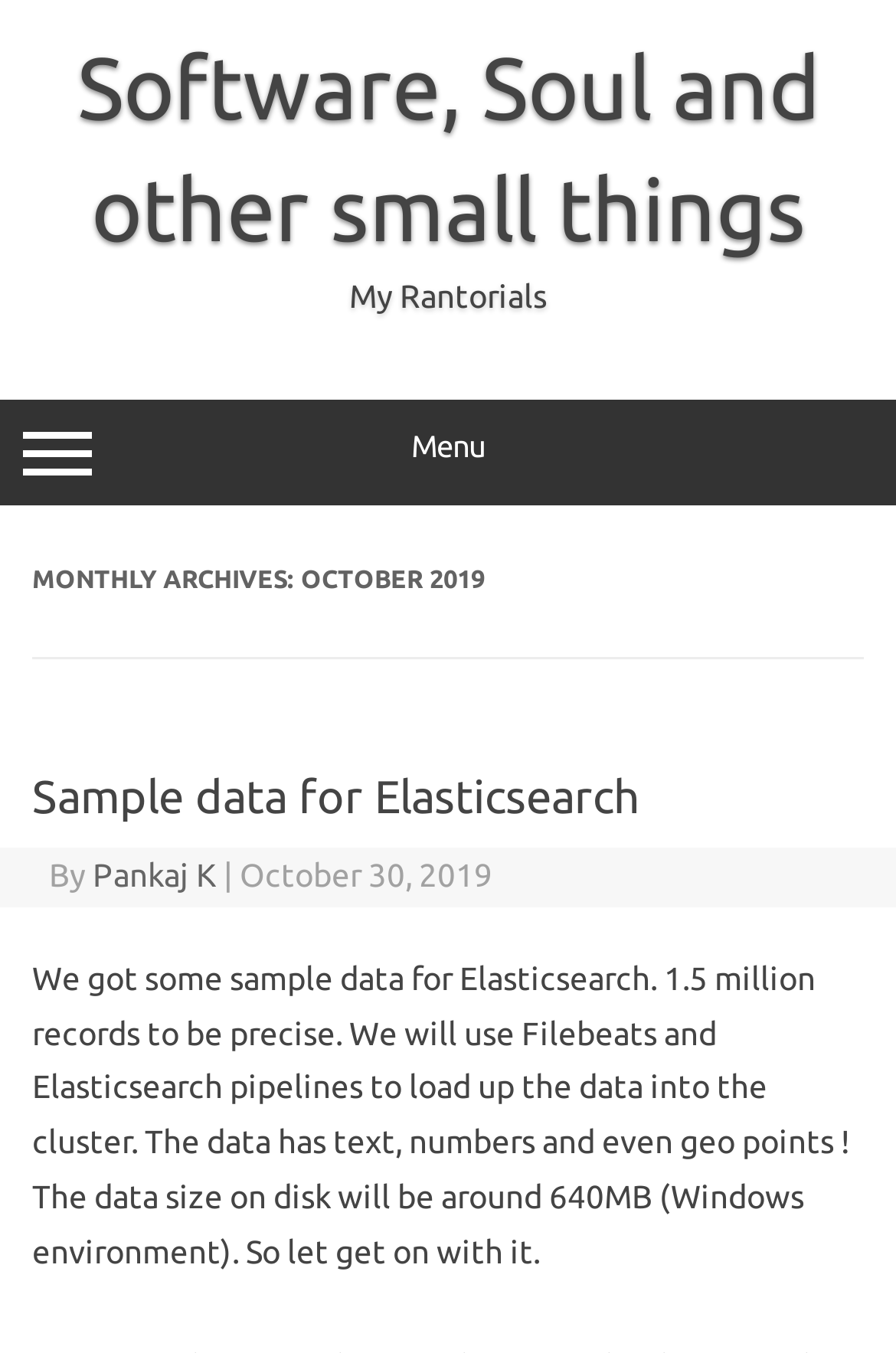Refer to the image and provide an in-depth answer to the question: 
What is the name of the author of the blog post?

The author's name can be found in the text 'By Pankaj K' which is located below the heading 'Sample data for Elasticsearch'.